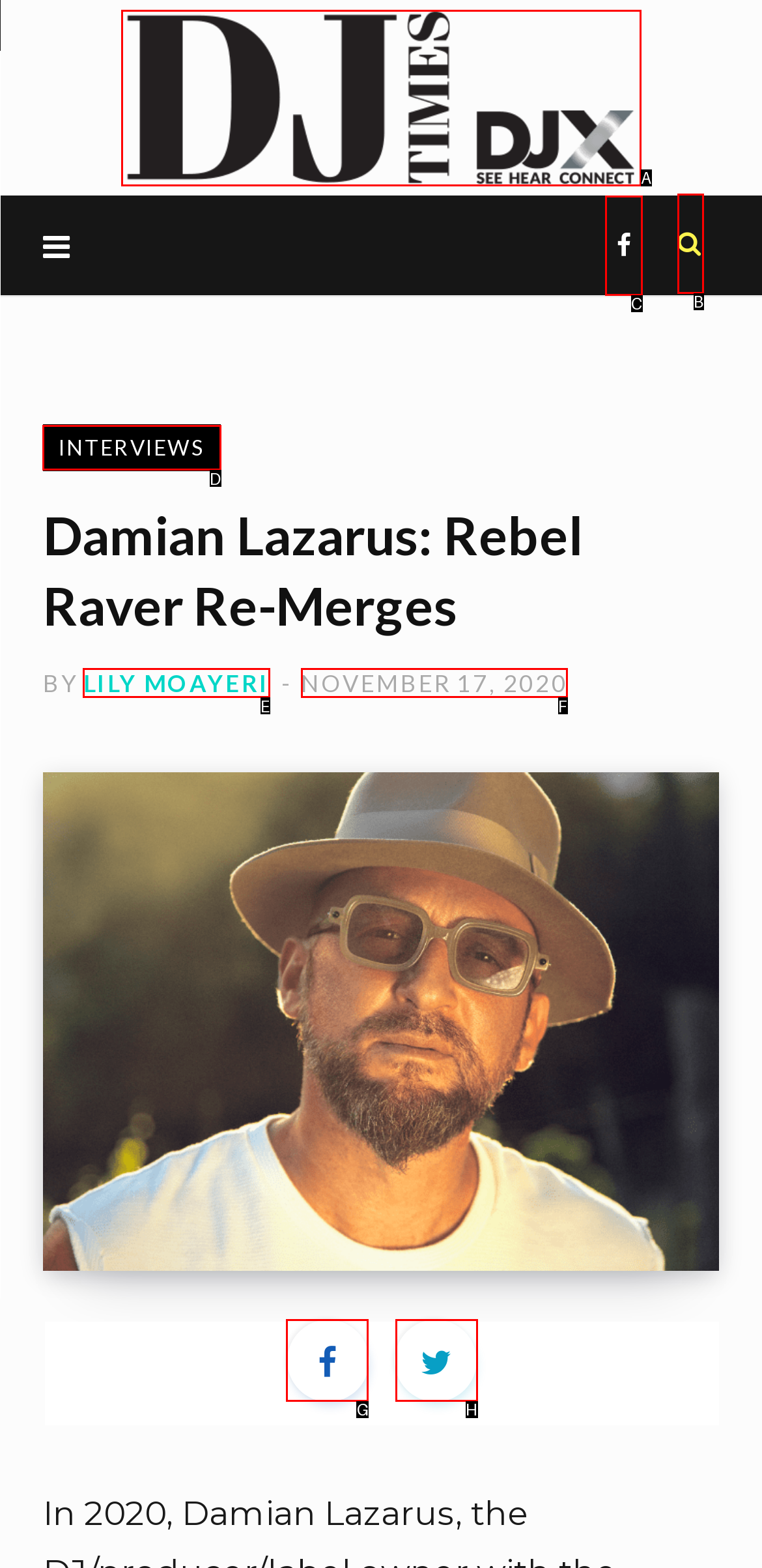Identify the correct choice to execute this task: Go to the INTERVIEWS page
Respond with the letter corresponding to the right option from the available choices.

D